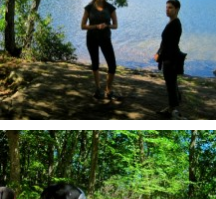What is the setting of the scene?
Can you offer a detailed and complete answer to this question?

The scene is described as an outdoor setting, with the two individuals standing on a sunlit path by a serene body of water, surrounded by lush greenery, indicating that the scene takes place outside in a natural environment.